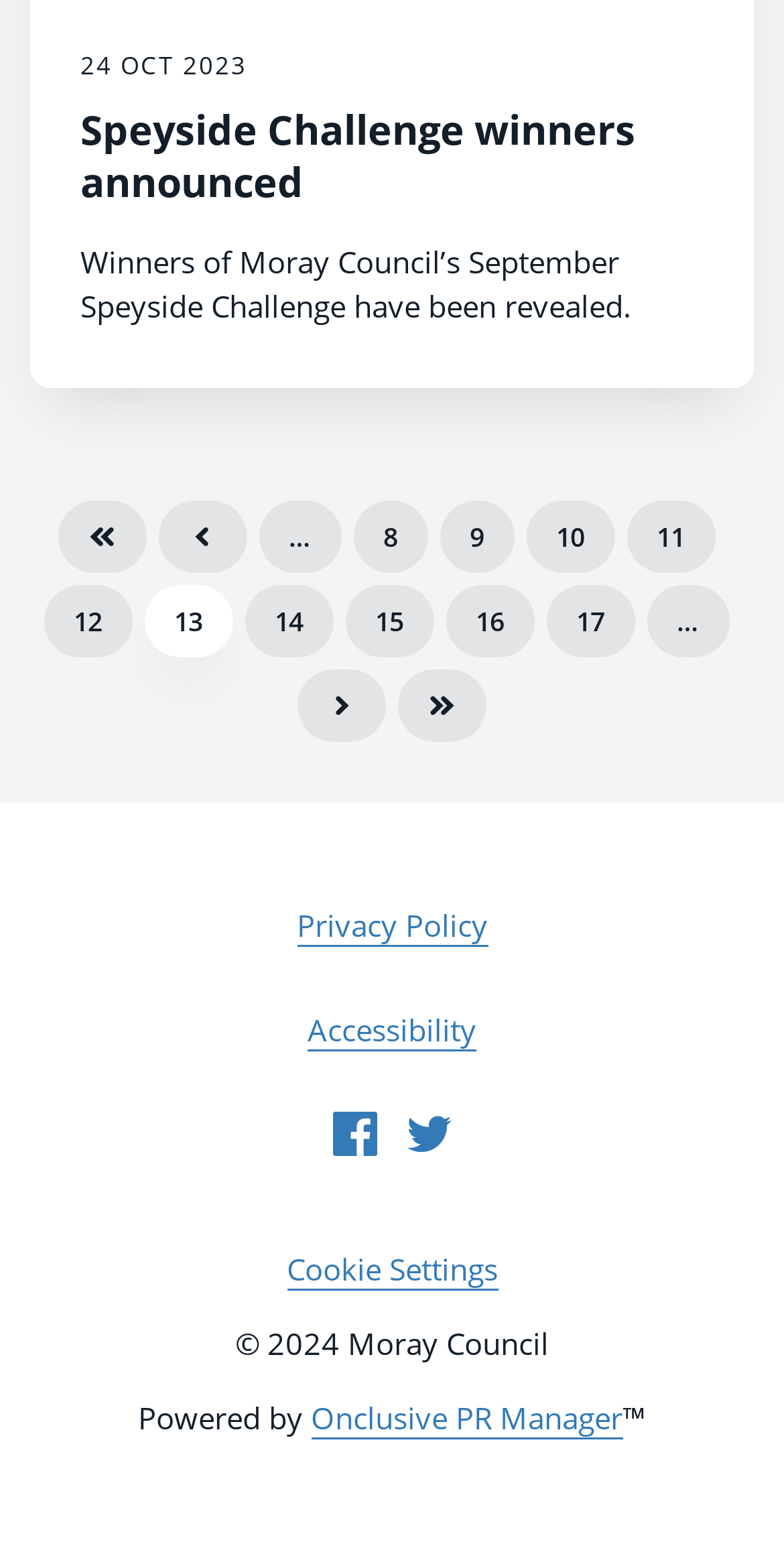Please analyze the image and give a detailed answer to the question:
What is the name of the council mentioned in the webpage?

The name of the council is mentioned in the StaticText element with the text '© 2024 Moray Council' which is a child of the contentinfo element with ID 11.